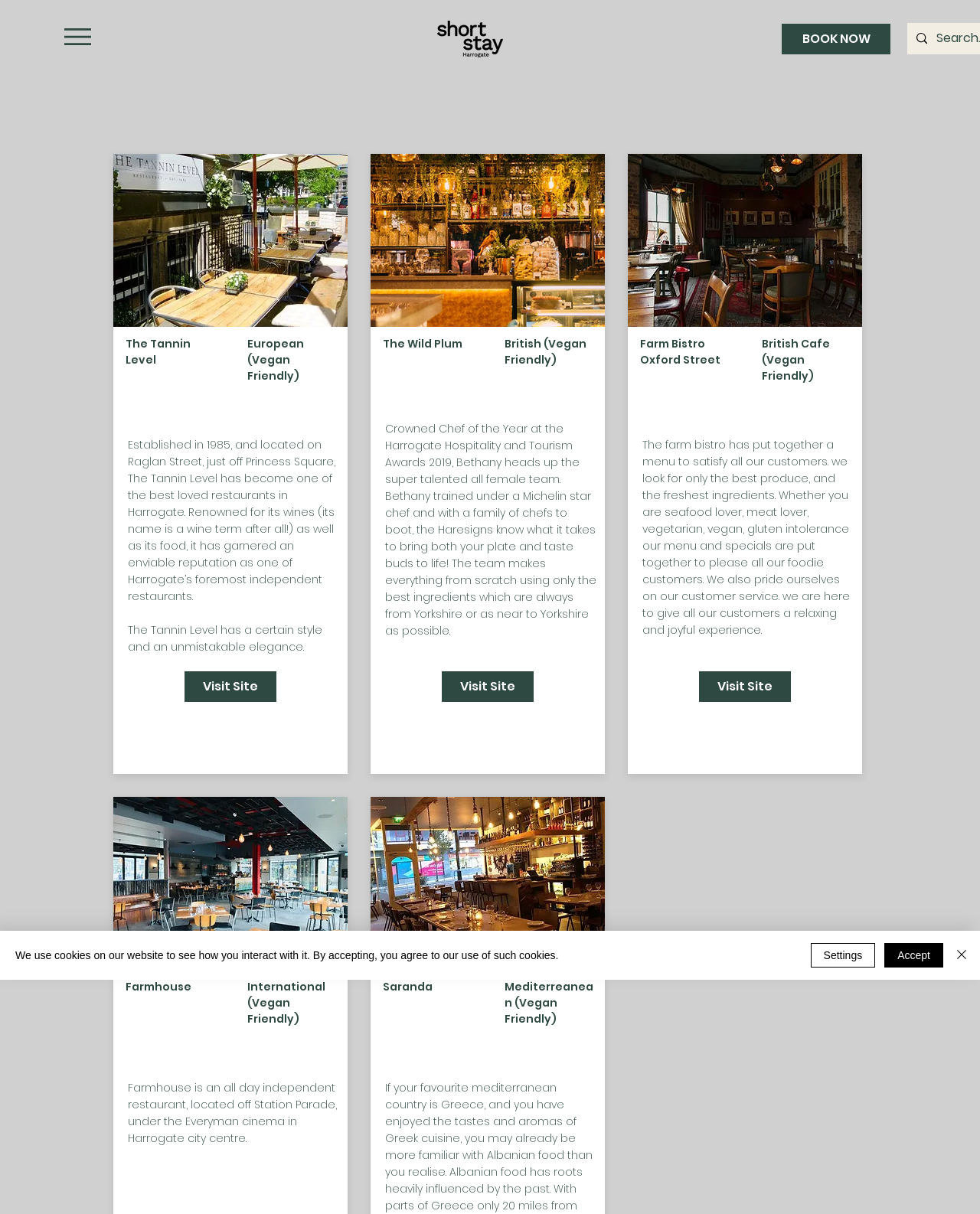Locate the bounding box coordinates of the area where you should click to accomplish the instruction: "Open site navigation".

[0.066, 0.023, 0.093, 0.037]